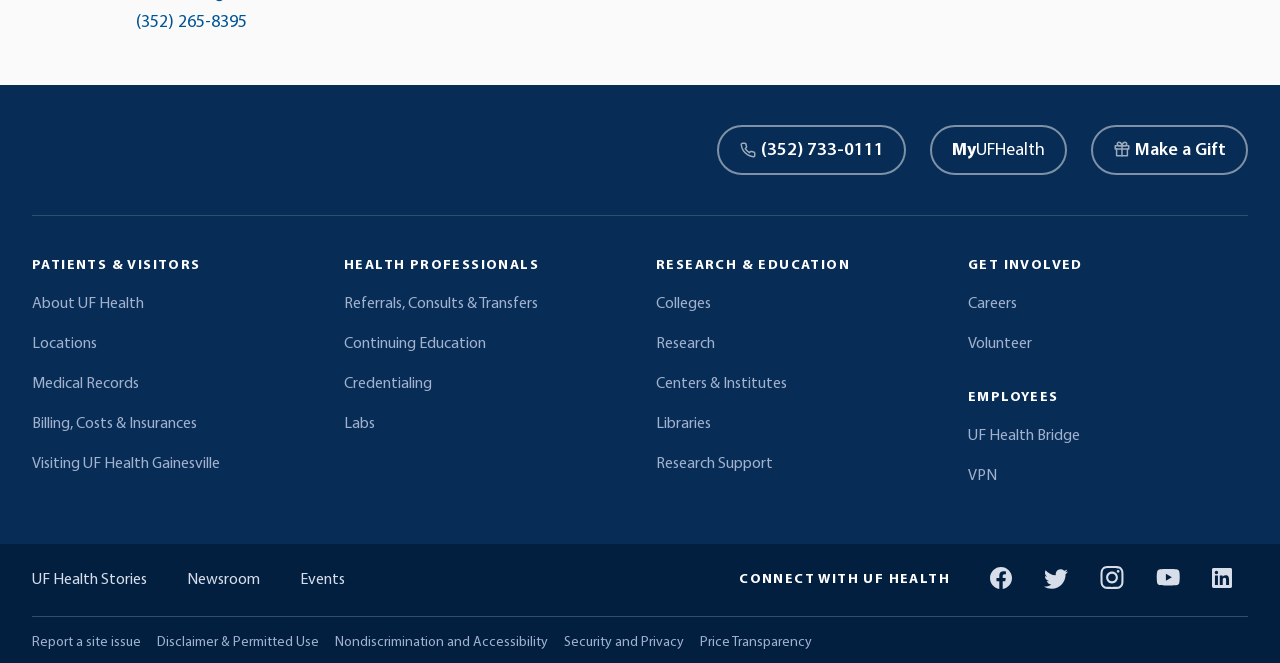Find the bounding box coordinates for the area that must be clicked to perform this action: "Visit the University of Florida website".

[0.025, 0.189, 0.128, 0.263]